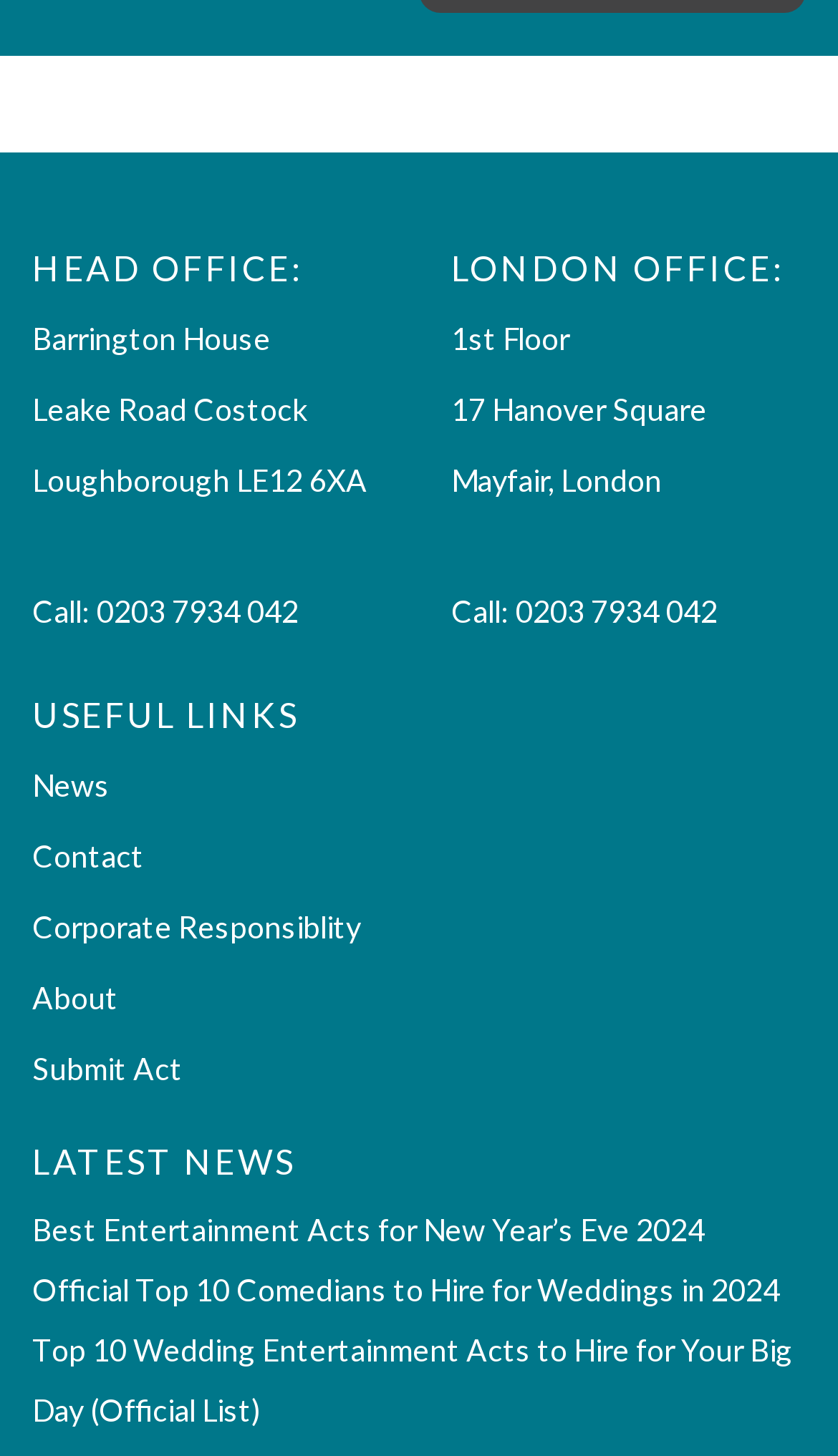Determine the bounding box coordinates of the clickable region to carry out the instruction: "Visit the London office page".

[0.538, 0.407, 0.856, 0.432]